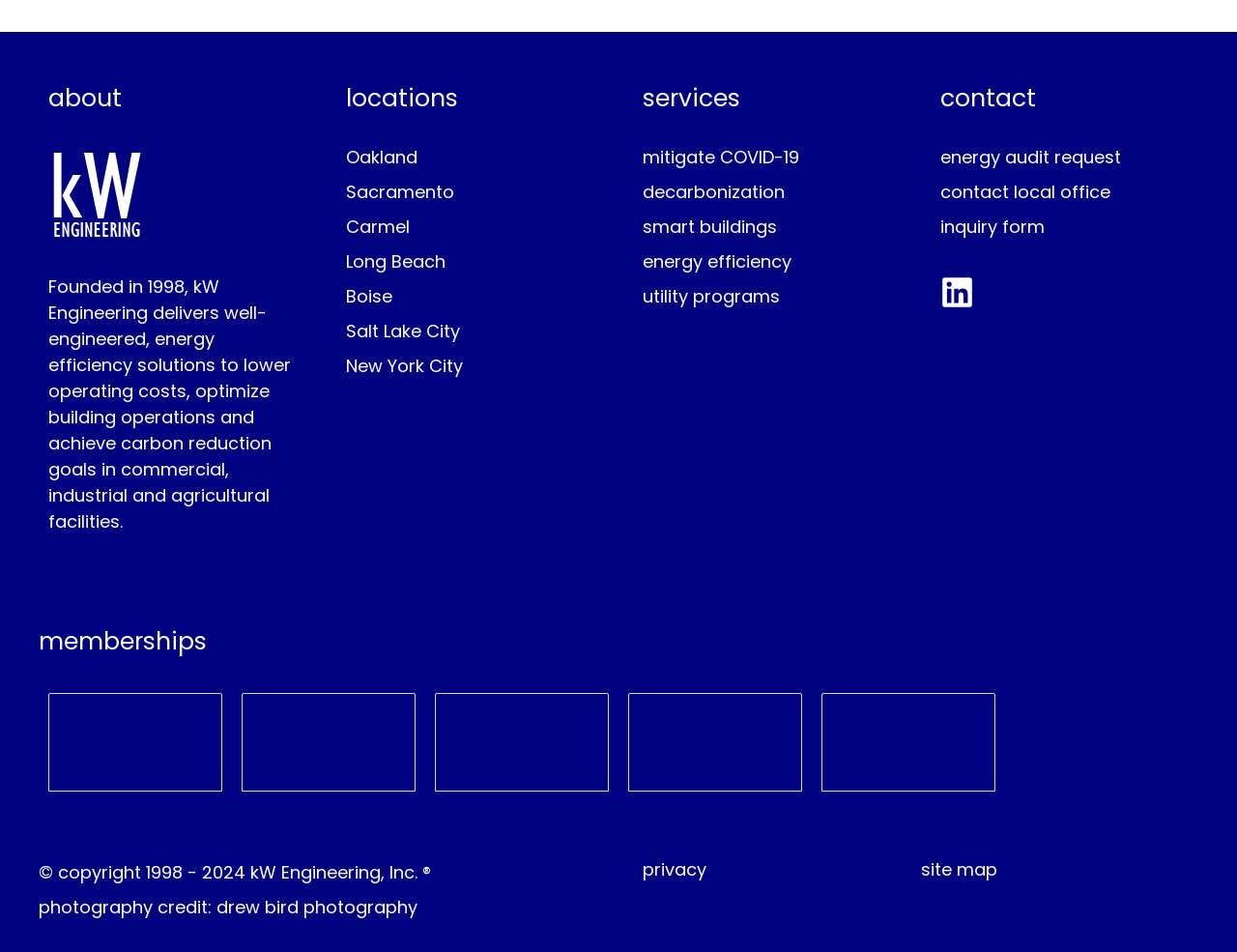Determine the bounding box coordinates of the element that should be clicked to execute the following command: "visit locations".

[0.279, 0.084, 0.48, 0.122]